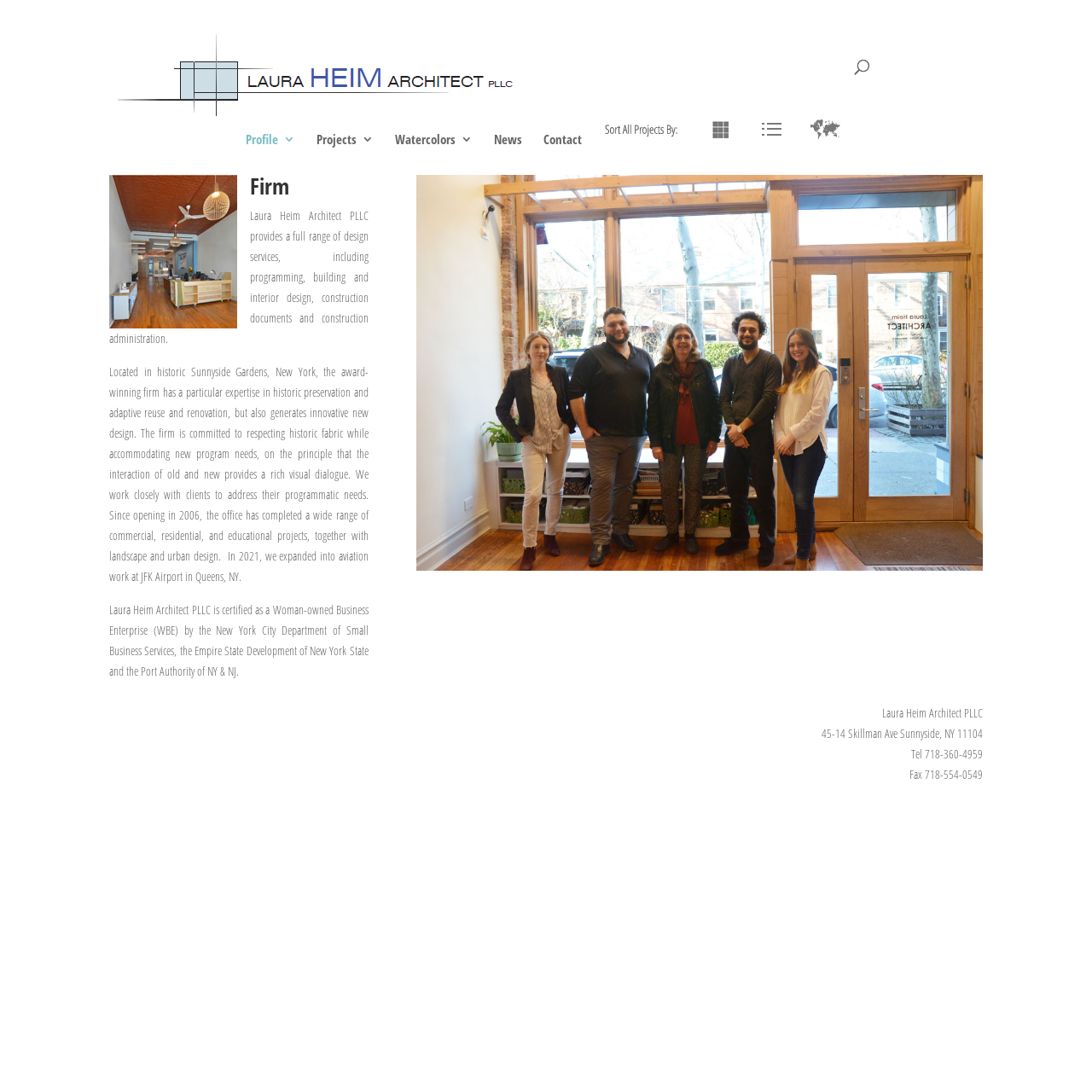What is the address of the firm?
Using the image, give a concise answer in the form of a single word or short phrase.

45-14 Skillman Ave Sunnyside, NY 11104